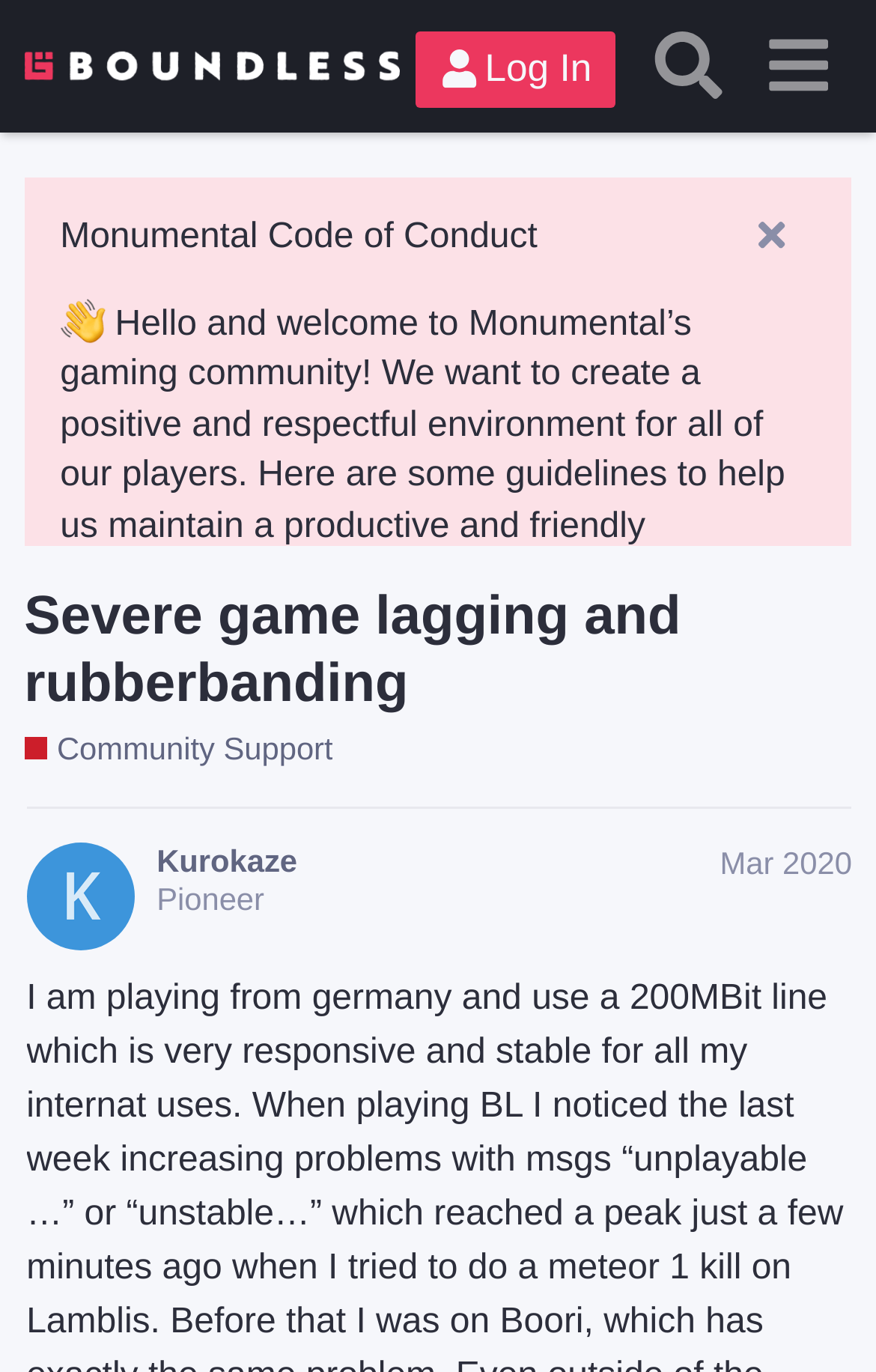Using the description "Severe game lagging and rubberbanding", predict the bounding box of the relevant HTML element.

[0.027, 0.428, 0.777, 0.522]